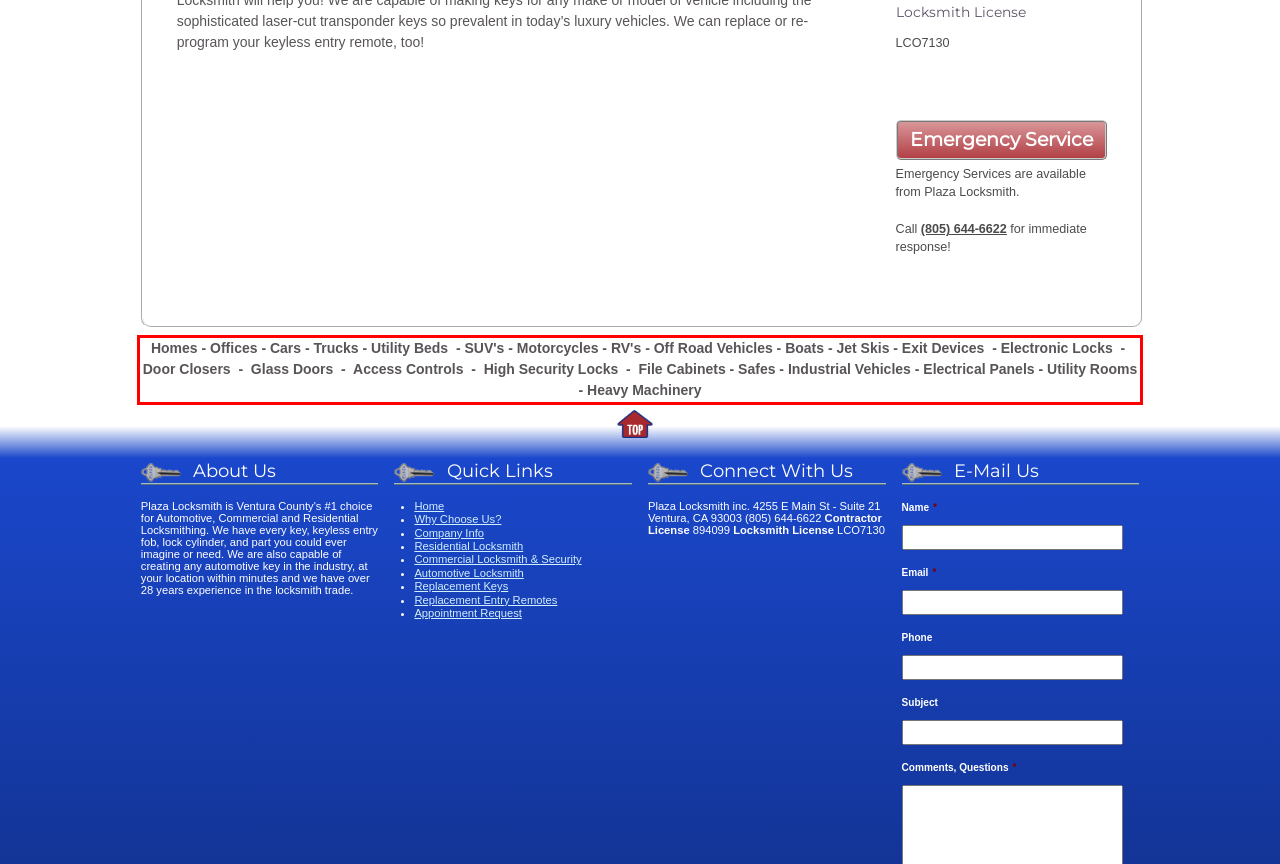Given a screenshot of a webpage containing a red rectangle bounding box, extract and provide the text content found within the red bounding box.

Homes - Offices - Cars - Trucks - Utility Beds - SUV's - Motorcycles - RV's - Off Road Vehicles - Boats - Jet Skis - Exit Devices - Electronic Locks - Door Closers - Glass Doors - Access Controls - High Security Locks - File Cabinets - Safes - Industrial Vehicles - Electrical Panels - Utility Rooms - Heavy Machinery